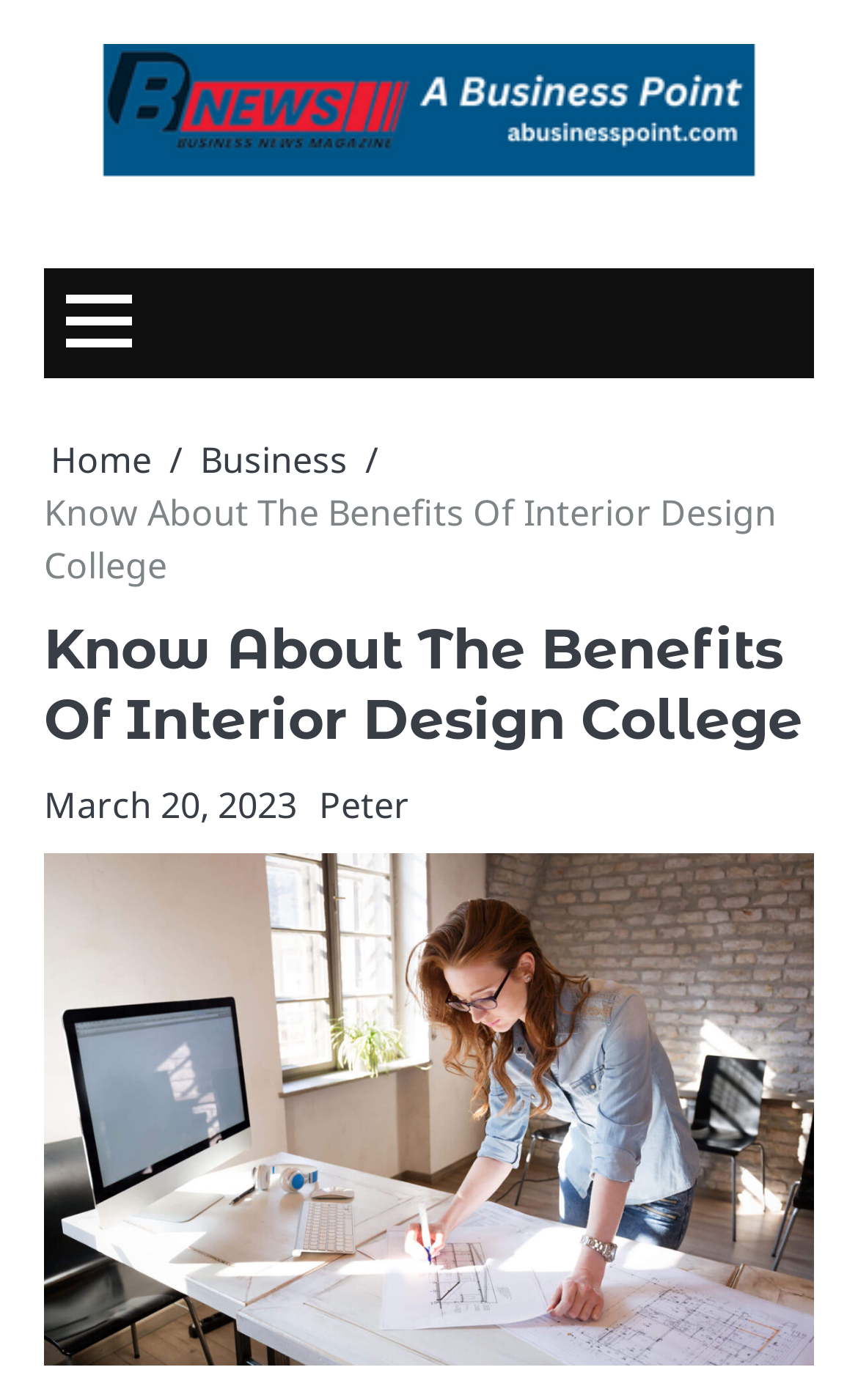Explain the webpage in detail.

The webpage appears to be an article or blog post about the benefits of interior design college. At the top of the page, there is a logo or icon with the text "A Business Point" next to it, which is also a clickable link. Below this, there is a button that expands to reveal a primary menu.

The primary menu is divided into two sections. The top section is a navigation bar with breadcrumbs, featuring links to "Home" and "Business". Below this, there is a static text element with the title "Know About The Benefits Of Interior Design College". 

Further down, there is a header section with a heading that repeats the title "Know About The Benefits Of Interior Design College". Next to this, there is a link with the date "March 20, 2023", and an author credit "Peter". 

The meta description suggests that the article will discuss how interior design combines technical, business, and creative skills, and how it can influence people's lives.